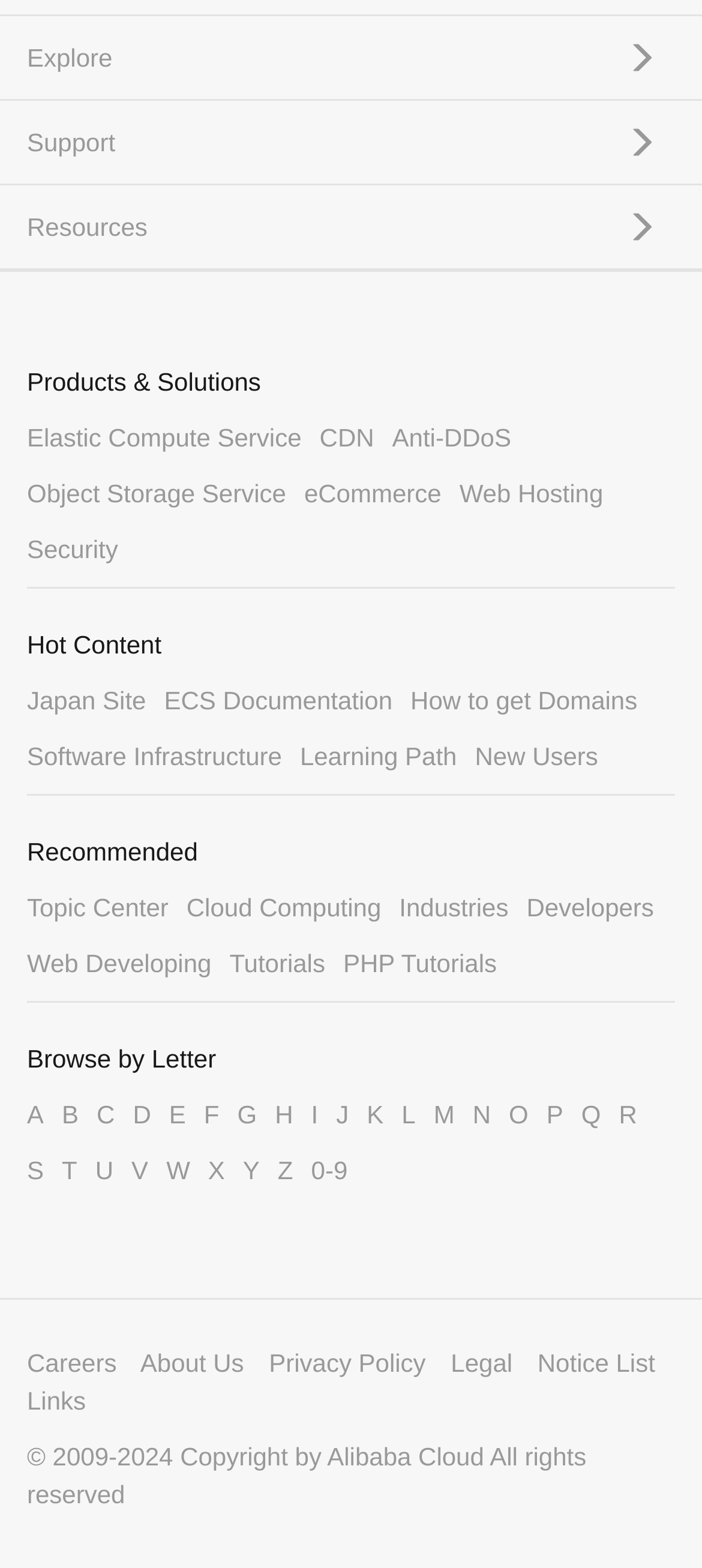How many alphabetical links are listed under 'Browse by Letter'?
From the image, respond with a single word or phrase.

27